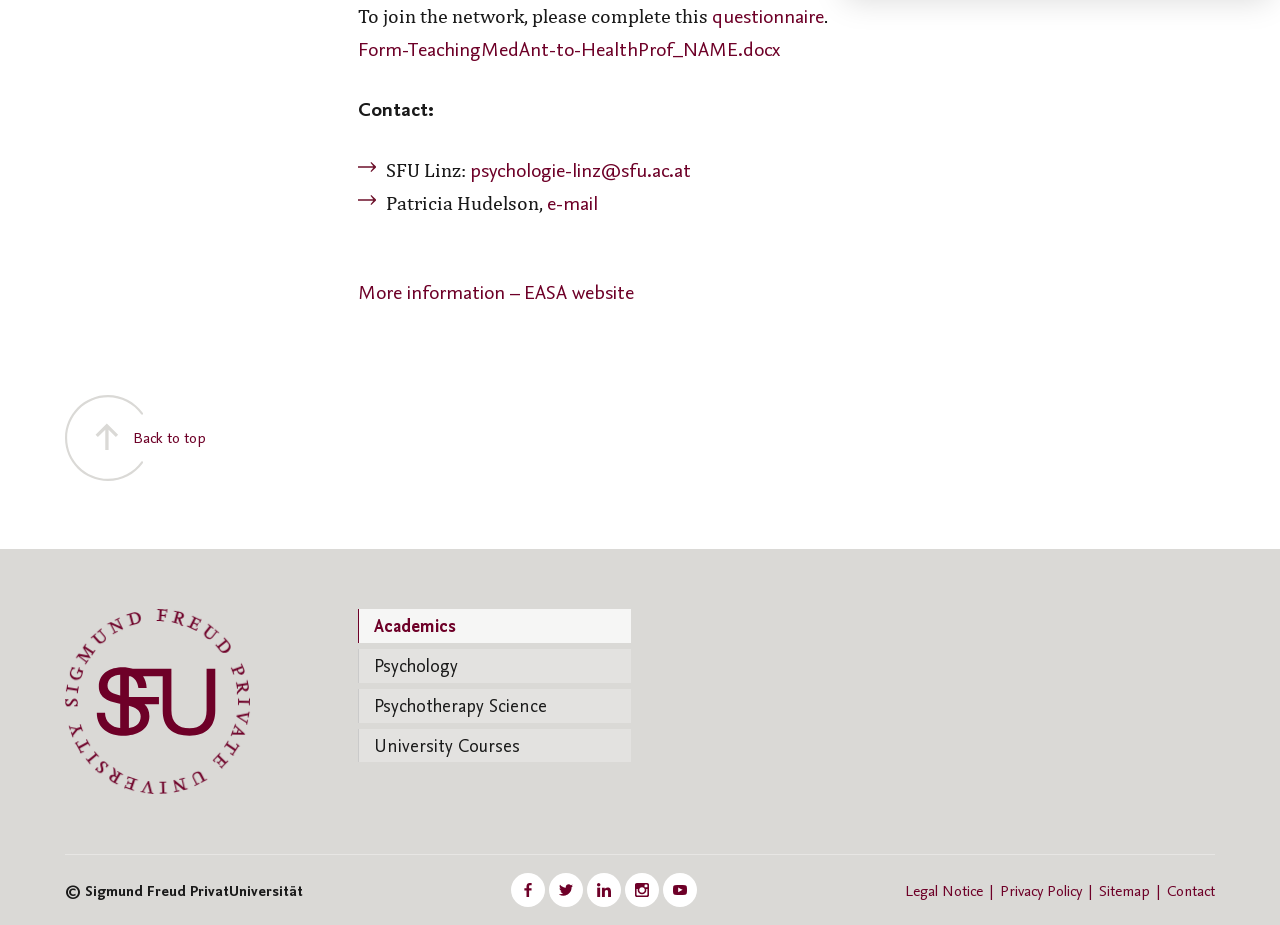What is the copyright information at the bottom of the page?
Using the image, provide a concise answer in one word or a short phrase.

© Sigmund Freud PrivatUniversität